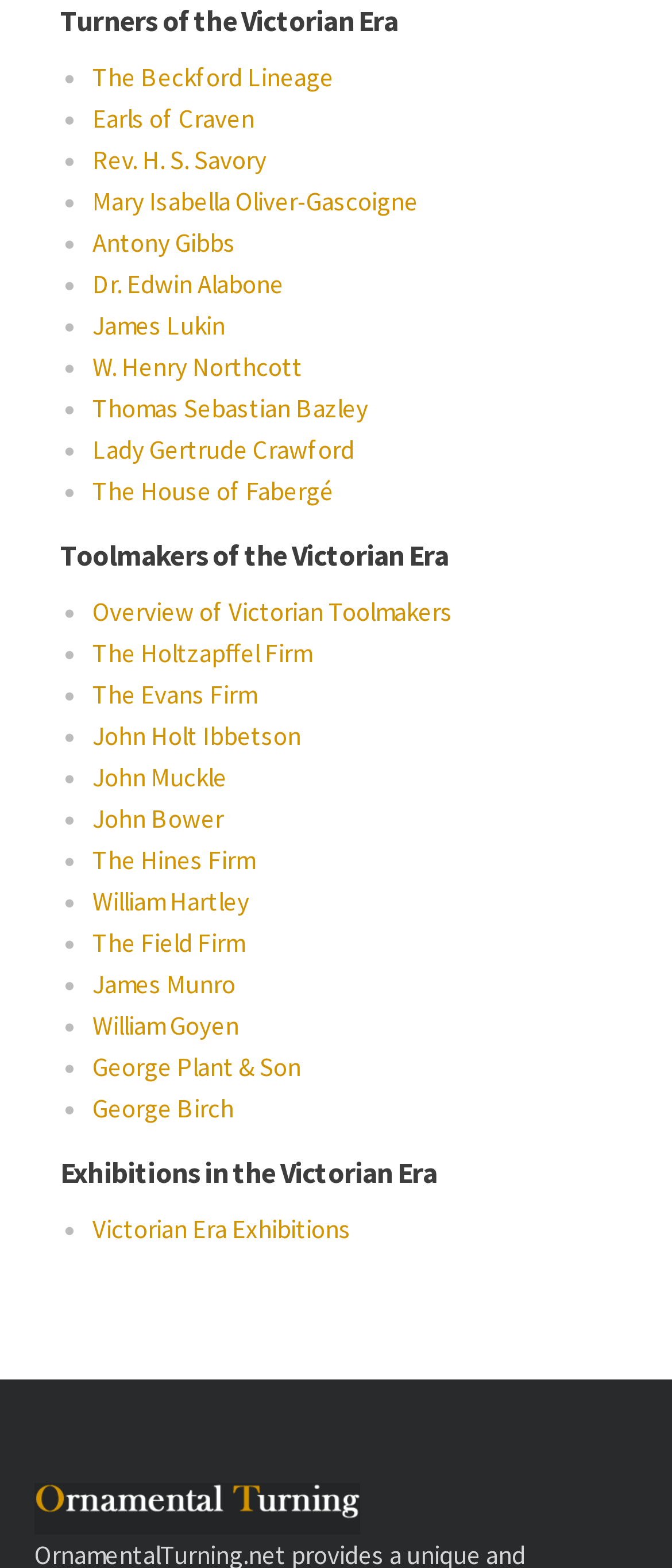Determine the bounding box coordinates of the region I should click to achieve the following instruction: "Discover the House of Fabergé". Ensure the bounding box coordinates are four float numbers between 0 and 1, i.e., [left, top, right, bottom].

[0.138, 0.303, 0.497, 0.326]